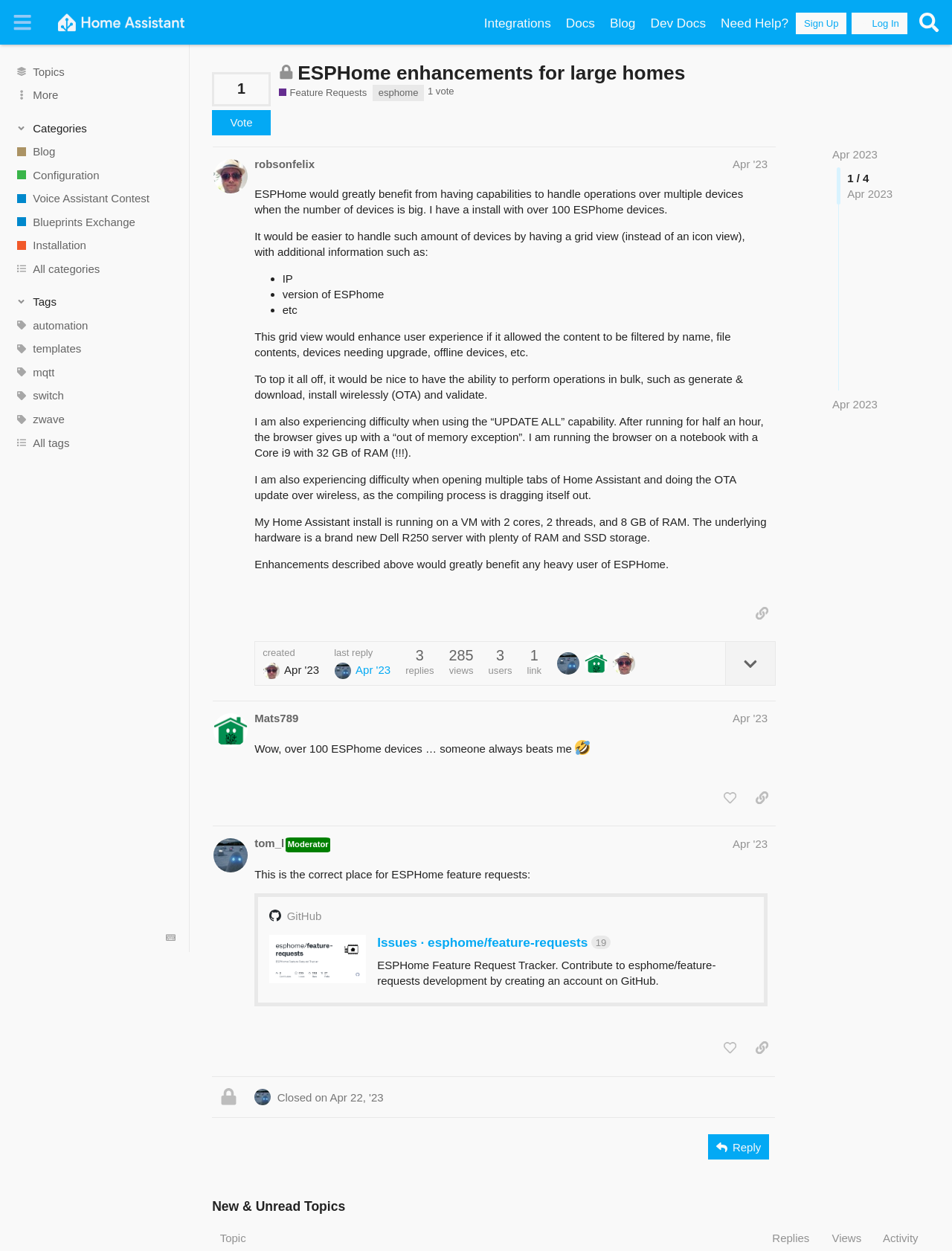Create a detailed summary of the webpage's content and design.

This webpage is a feature request forum for Home Assistant Community, specifically discussing ESPHome enhancements for large homes. At the top, there is a header section with a button to toggle the sidebar, a link to the Home Assistant Community, and several other links to different sections of the website. Below the header, there are multiple links to various categories, including Blog, Configuration, and Voice Assistant Contest.

On the left side, there is a sidebar with buttons and links to different sections, including Categories, Tags, and Search. The sidebar also has a section for filtering topics by categories and tags.

The main content of the webpage is a feature request post by a user named robsonfelix, dated April 22, 2023. The post describes the need for ESPHome to handle operations over multiple devices when the number of devices is large, suggesting features such as a grid view with filtering capabilities and bulk operations. The post also mentions the user's experience with difficulties when using the "UPDATE ALL" capability and doing OTA updates over wireless.

Below the post, there are buttons to copy a link to the post, expand topic details, and view the post's creation date.